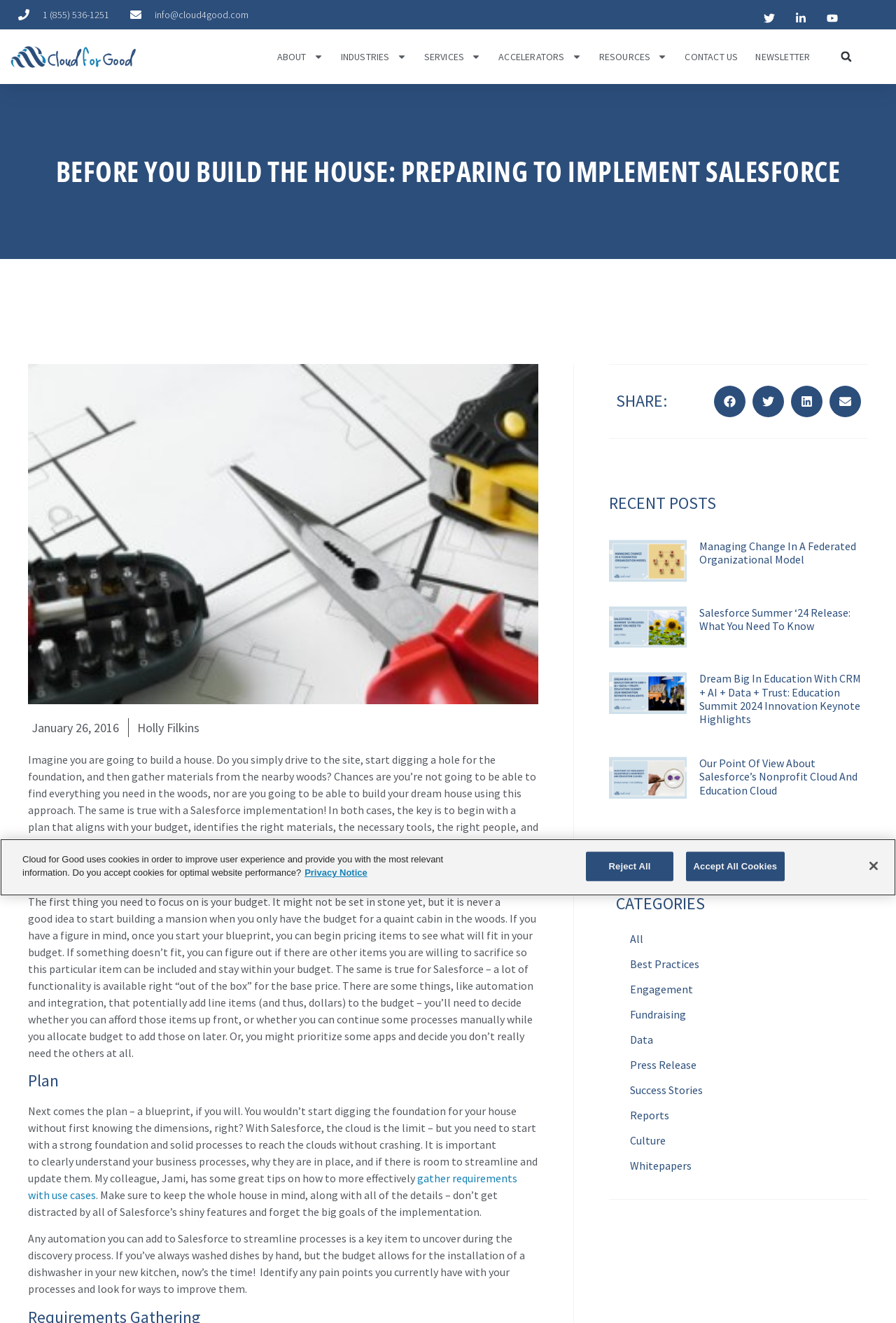Locate the bounding box coordinates of the clickable region necessary to complete the following instruction: "learn about digital marketing for dental practice". Provide the coordinates in the format of four float numbers between 0 and 1, i.e., [left, top, right, bottom].

None